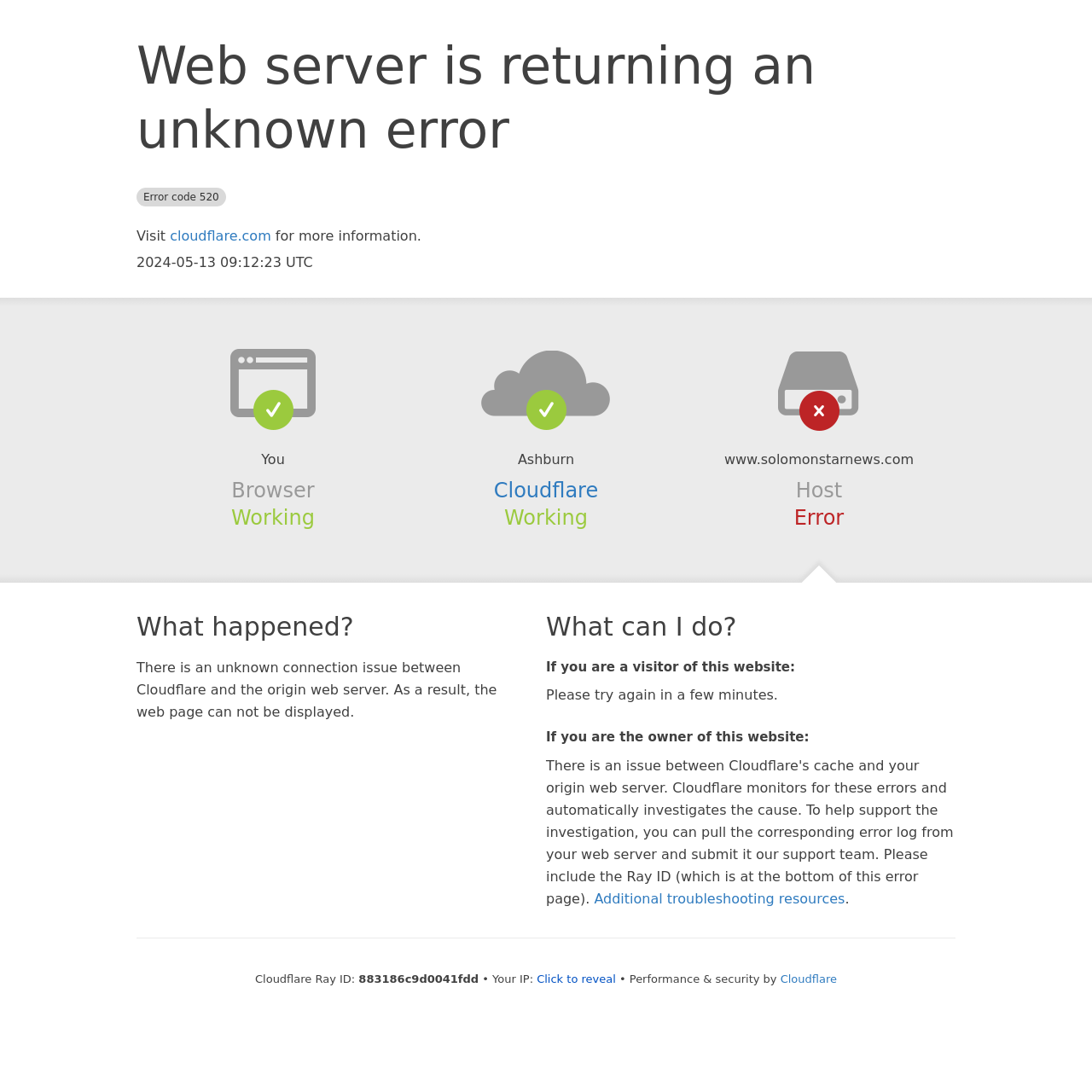Provide a thorough and detailed response to the question by examining the image: 
What should a visitor of this website do?

According to the webpage, if a visitor of this website encounters an error, they should try again in a few minutes, as mentioned in the static text element 'Please try again in a few minutes.' under the 'What can I do?' heading.